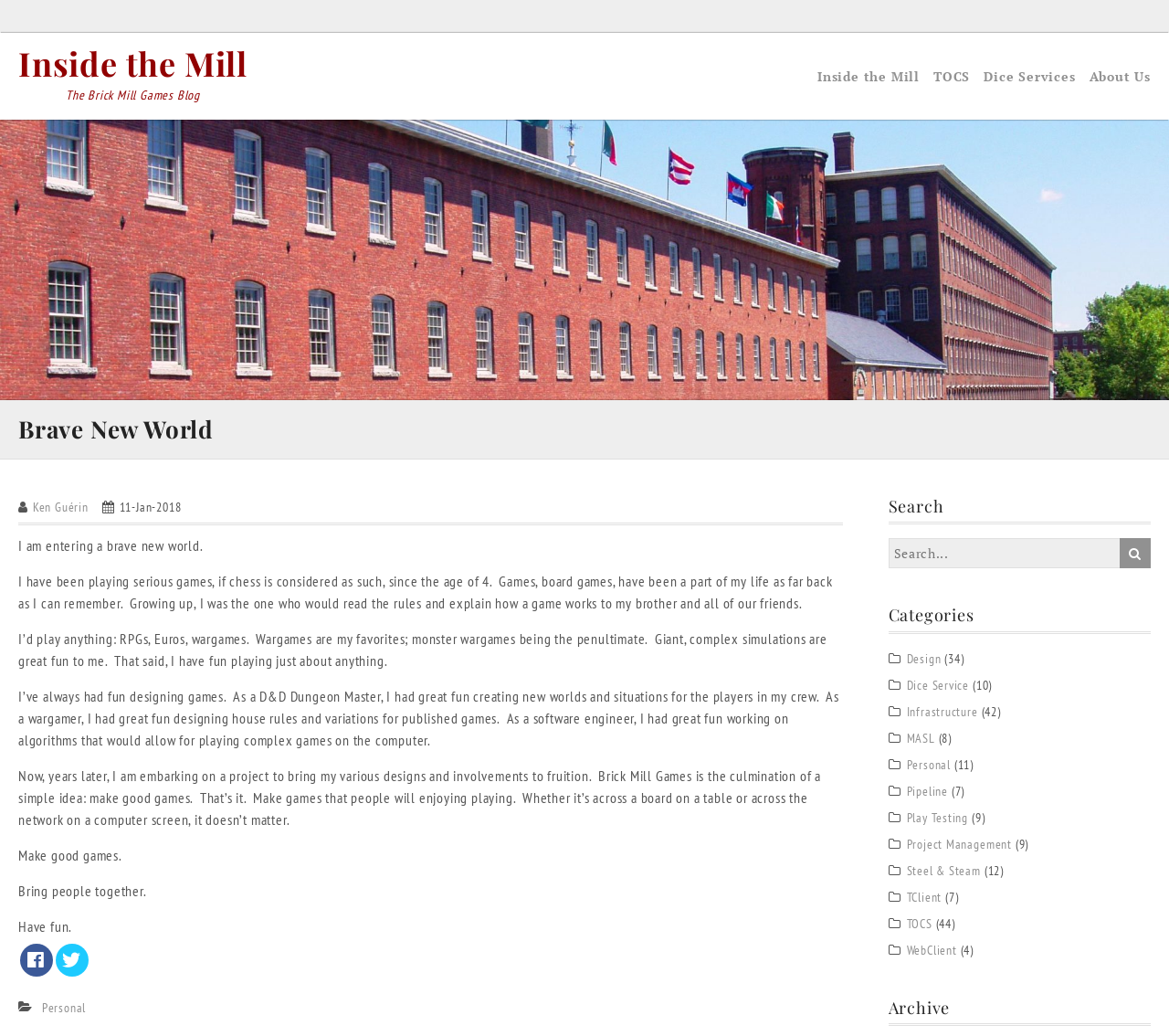Find the bounding box coordinates of the clickable area that will achieve the following instruction: "Go to the 'Dice Services' page".

[0.842, 0.059, 0.92, 0.089]